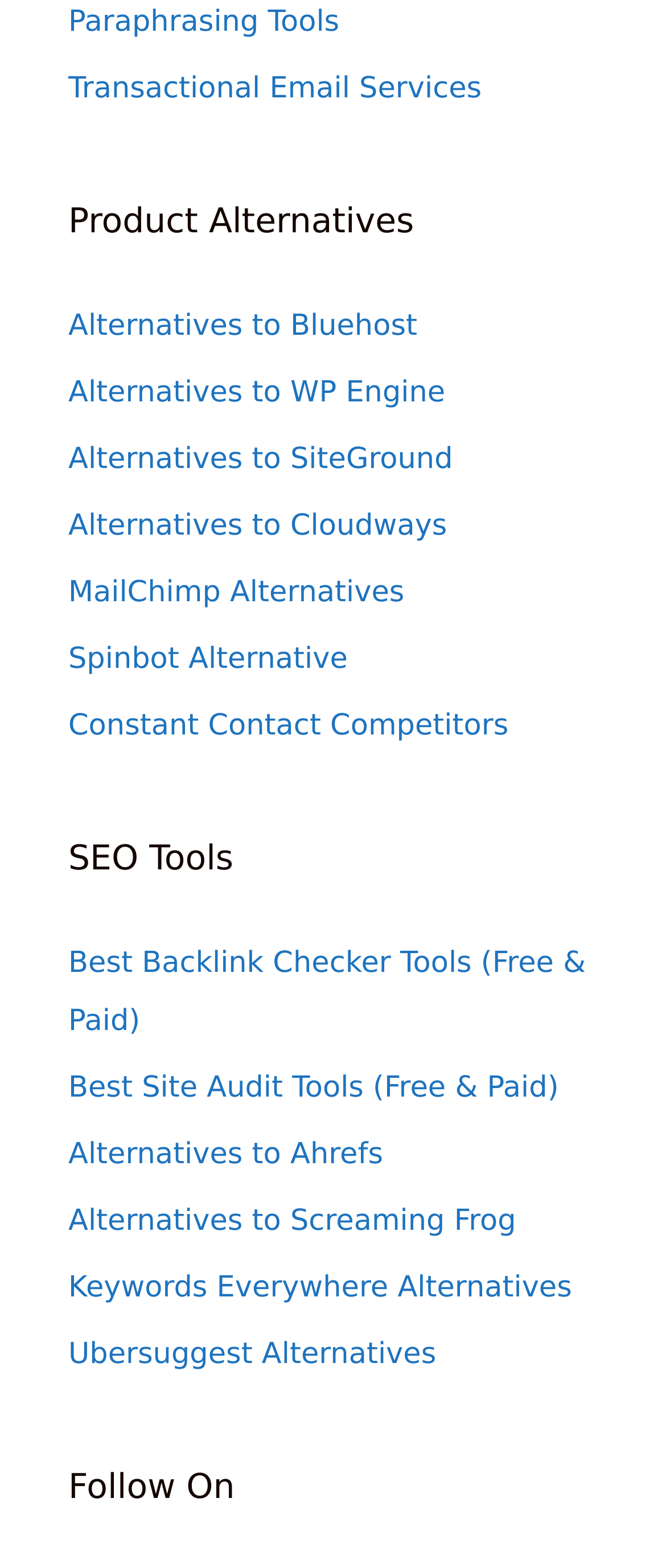Locate the bounding box coordinates of the clickable area to execute the instruction: "Check out MailChimp Alternatives". Provide the coordinates as four float numbers between 0 and 1, represented as [left, top, right, bottom].

[0.103, 0.367, 0.607, 0.389]